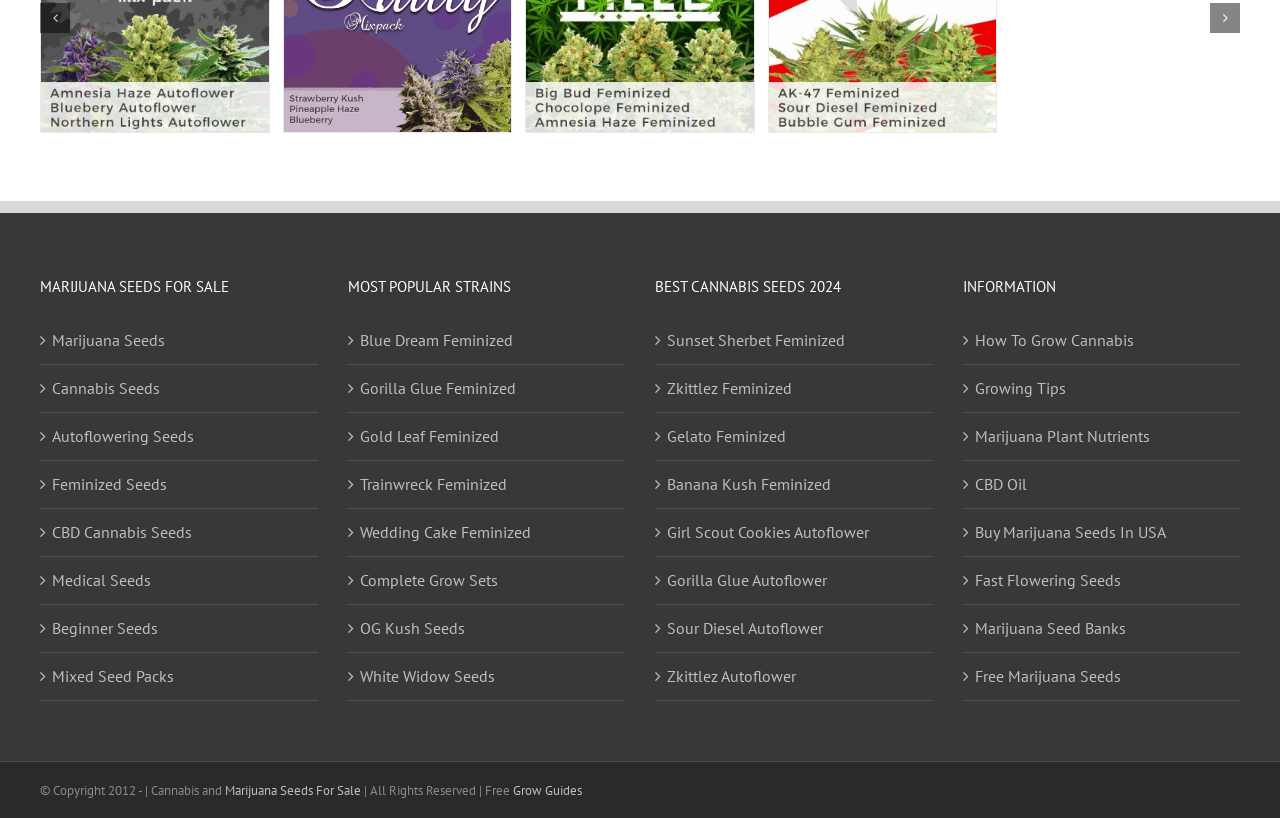Show the bounding box coordinates for the element that needs to be clicked to execute the following instruction: "Buy Marijuana Seeds In USA". Provide the coordinates in the form of four float numbers between 0 and 1, i.e., [left, top, right, bottom].

[0.761, 0.634, 0.961, 0.667]